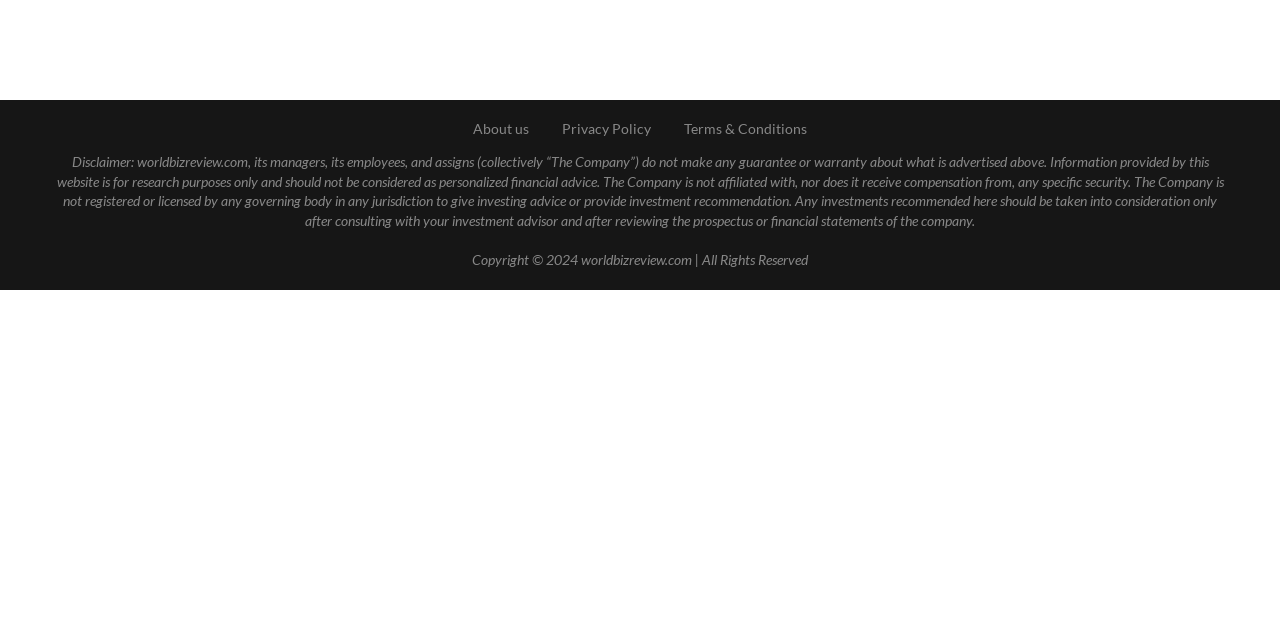Refer to the element description Privacy Policy and identify the corresponding bounding box in the screenshot. Format the coordinates as (top-left x, top-left y, bottom-right x, bottom-right y) with values in the range of 0 to 1.

[0.439, 0.187, 0.509, 0.214]